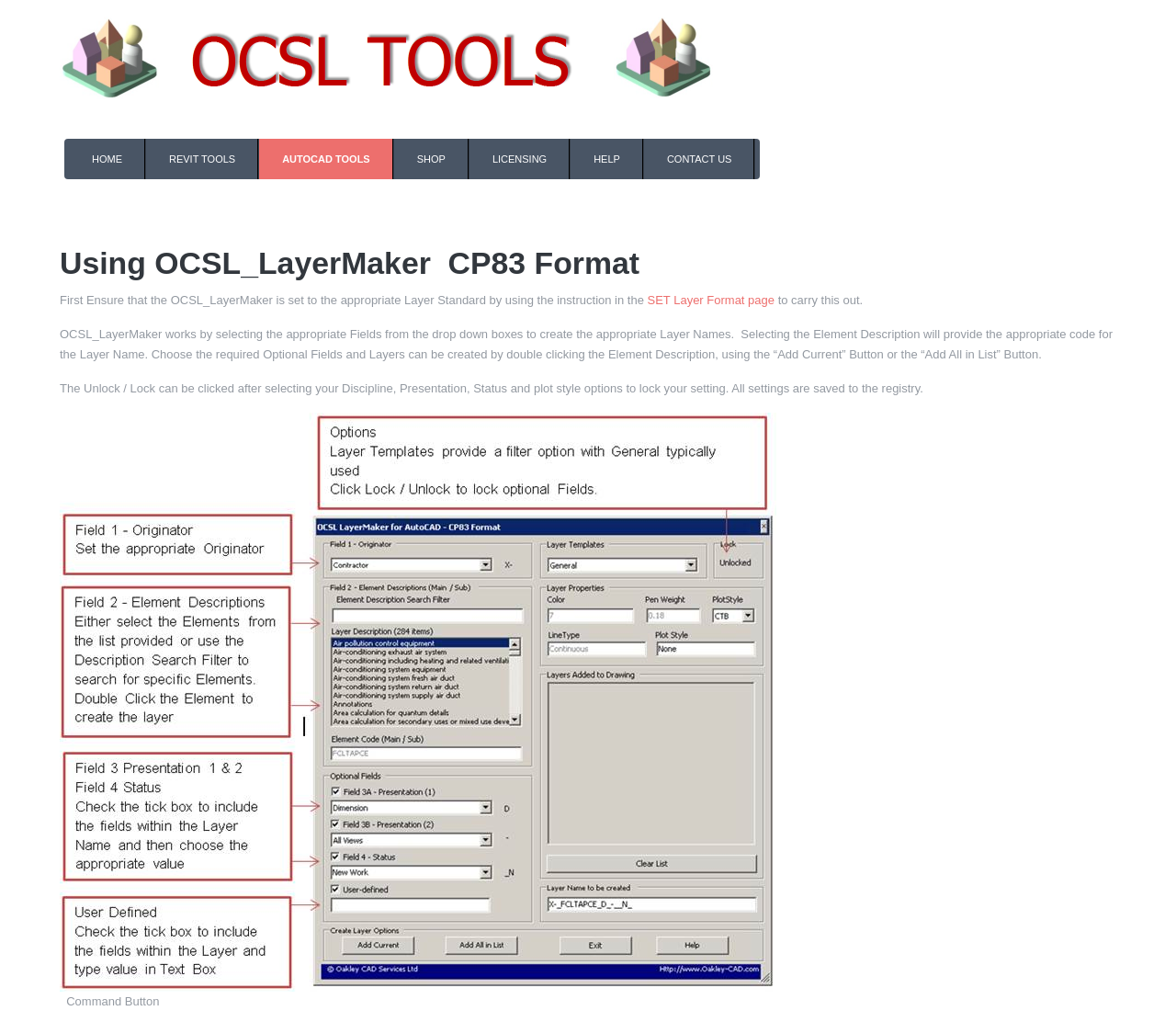Using the provided element description "Shop", determine the bounding box coordinates of the UI element.

[0.335, 0.136, 0.399, 0.175]